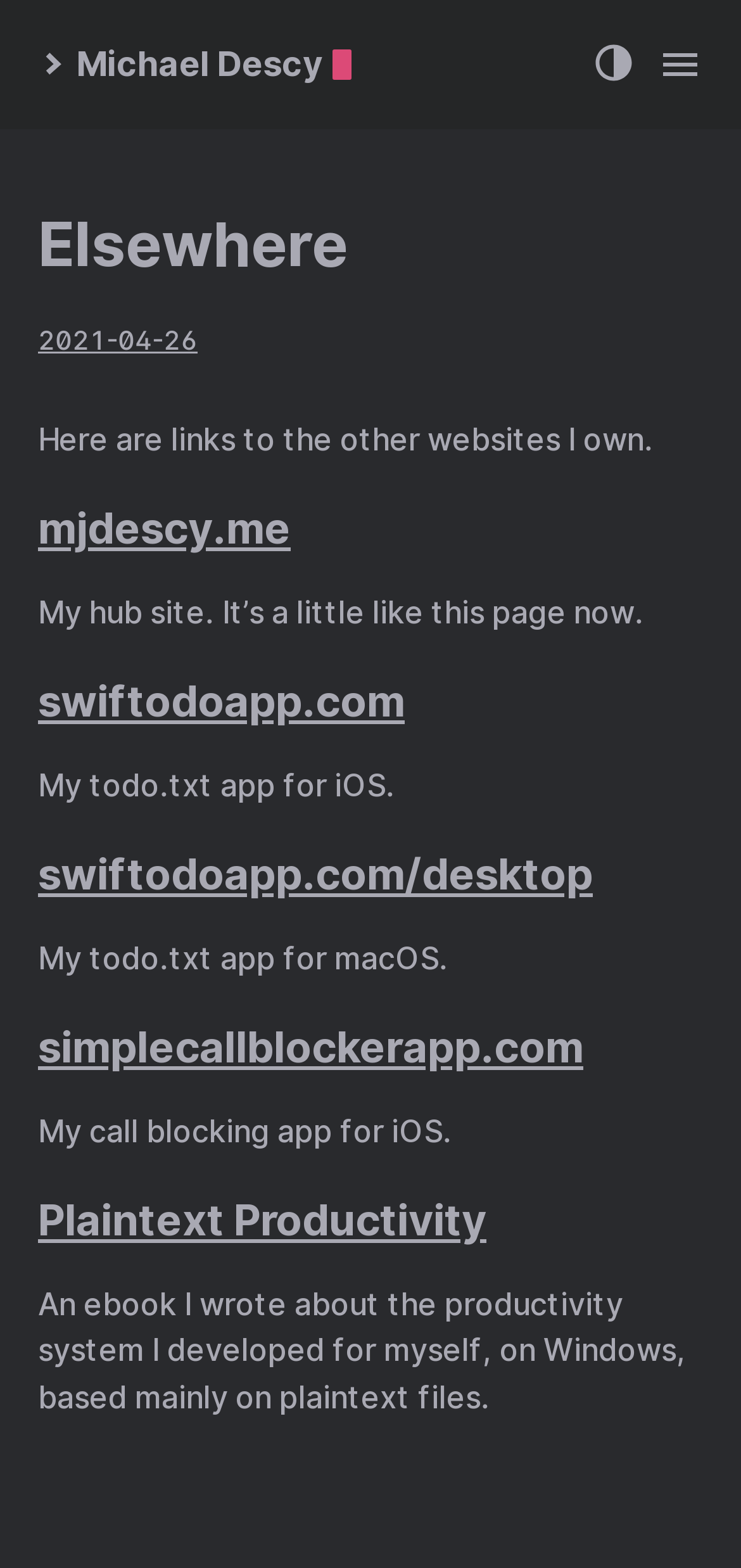Please determine the bounding box coordinates, formatted as (top-left x, top-left y, bottom-right x, bottom-right y), with all values as floating point numbers between 0 and 1. Identify the bounding box of the region described as: Plaintext Productivity

[0.051, 0.761, 0.656, 0.794]